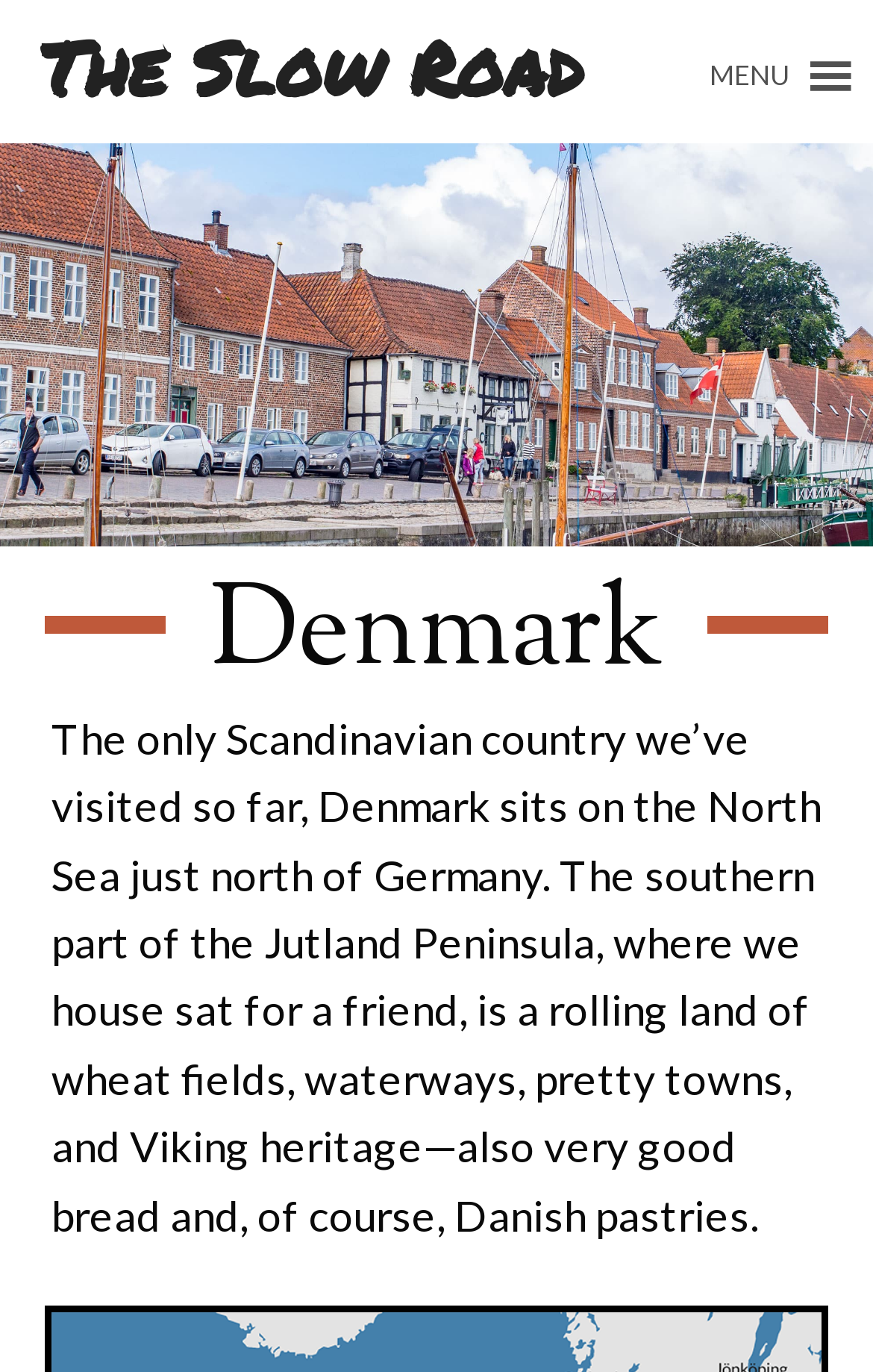What is special about the bread in Denmark?
Based on the visual information, provide a detailed and comprehensive answer.

The webpage mentions that Denmark is known for its very good bread, implying that the bread in Denmark is of high quality or particularly delicious.